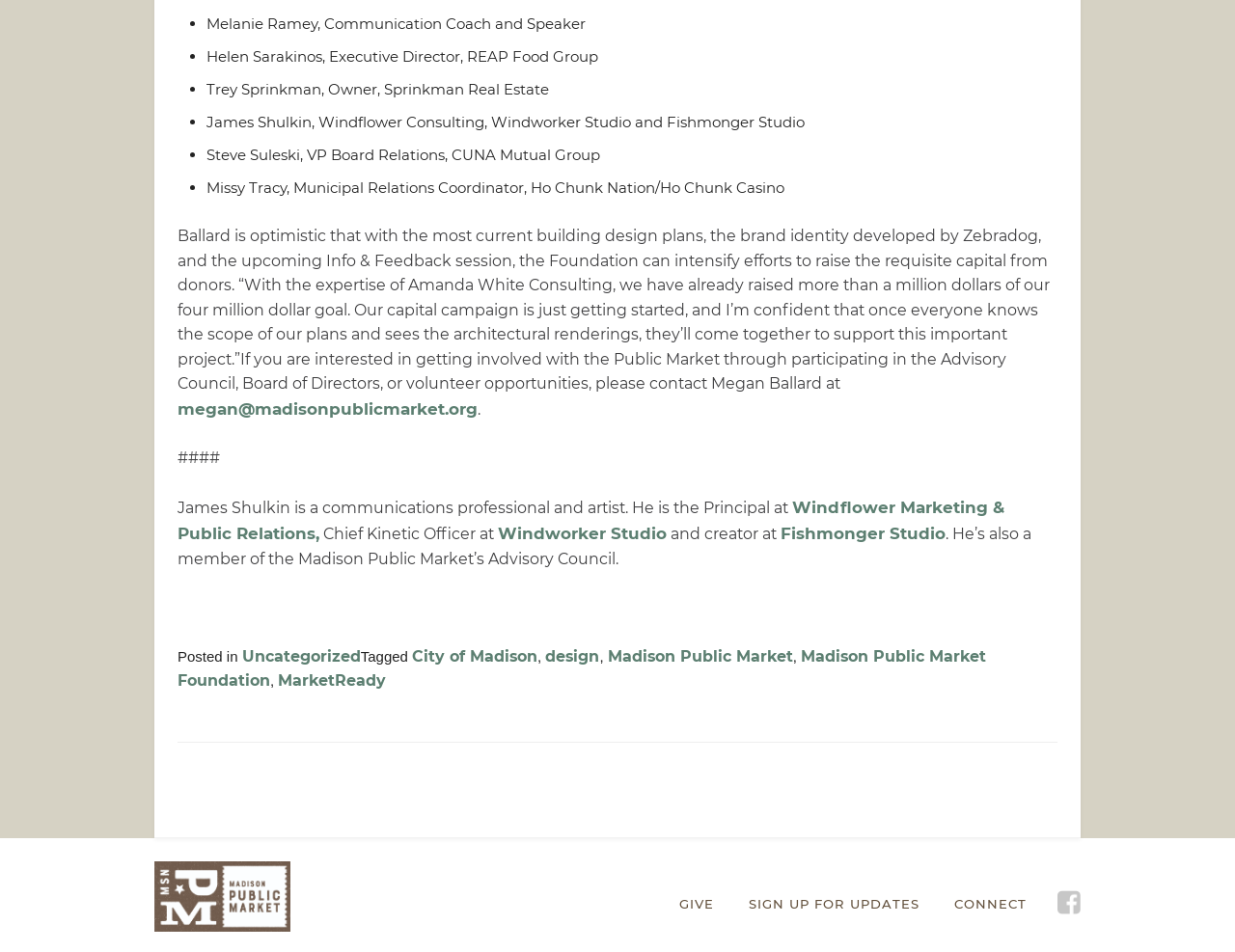Pinpoint the bounding box coordinates of the clickable element needed to complete the instruction: "Click on the 'Upcoming Events' link". The coordinates should be provided as four float numbers between 0 and 1: [left, top, right, bottom].

None